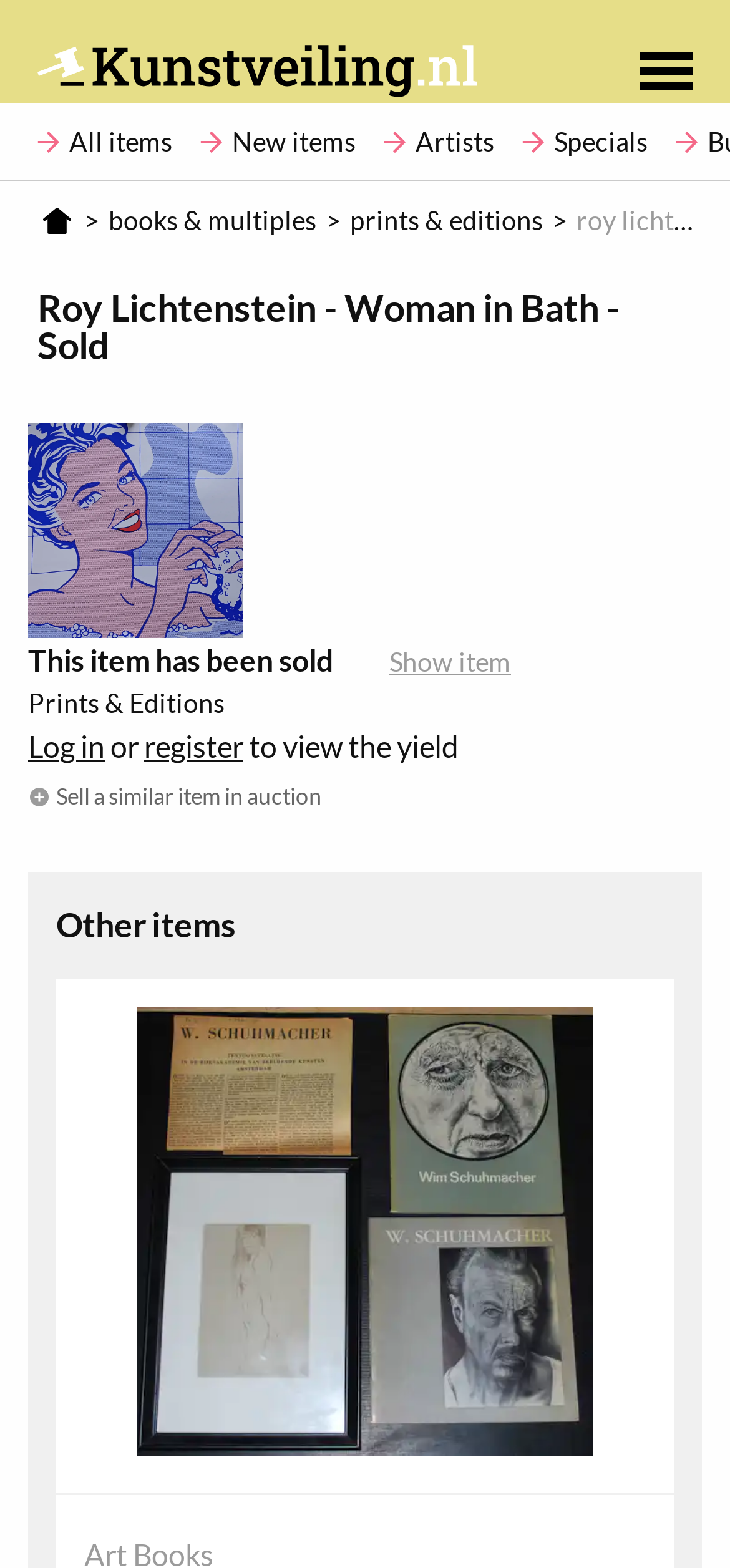Bounding box coordinates should be provided in the format (top-left x, top-left y, bottom-right x, bottom-right y) with all values between 0 and 1. Identify the bounding box for this UI element: Prints & Editions

[0.479, 0.13, 0.744, 0.15]